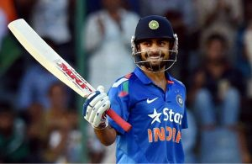Provide a one-word or one-phrase answer to the question:
What is the atmosphere in the stadium?

bustling